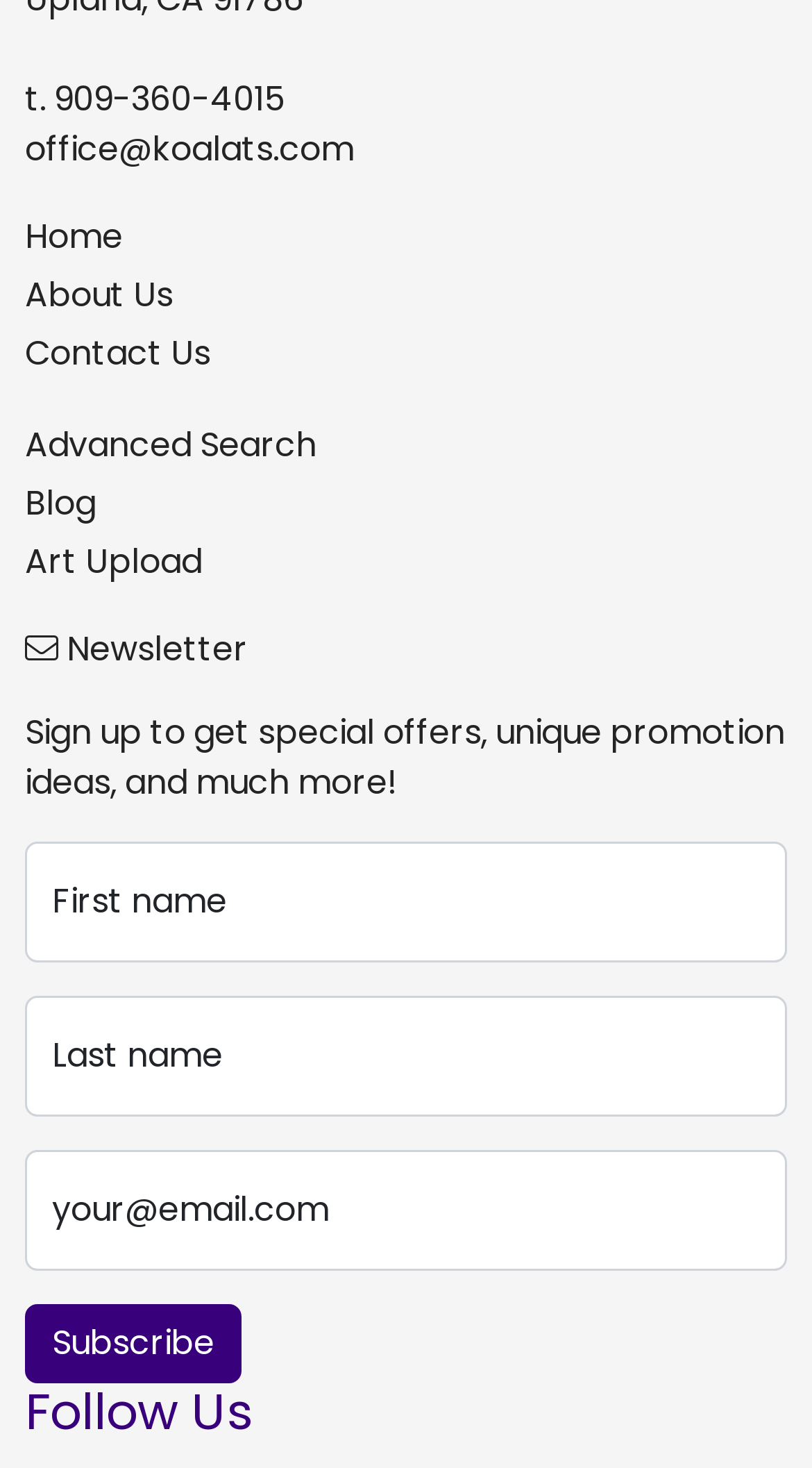Kindly determine the bounding box coordinates for the clickable area to achieve the given instruction: "Enter your email address".

[0.031, 0.783, 0.969, 0.865]